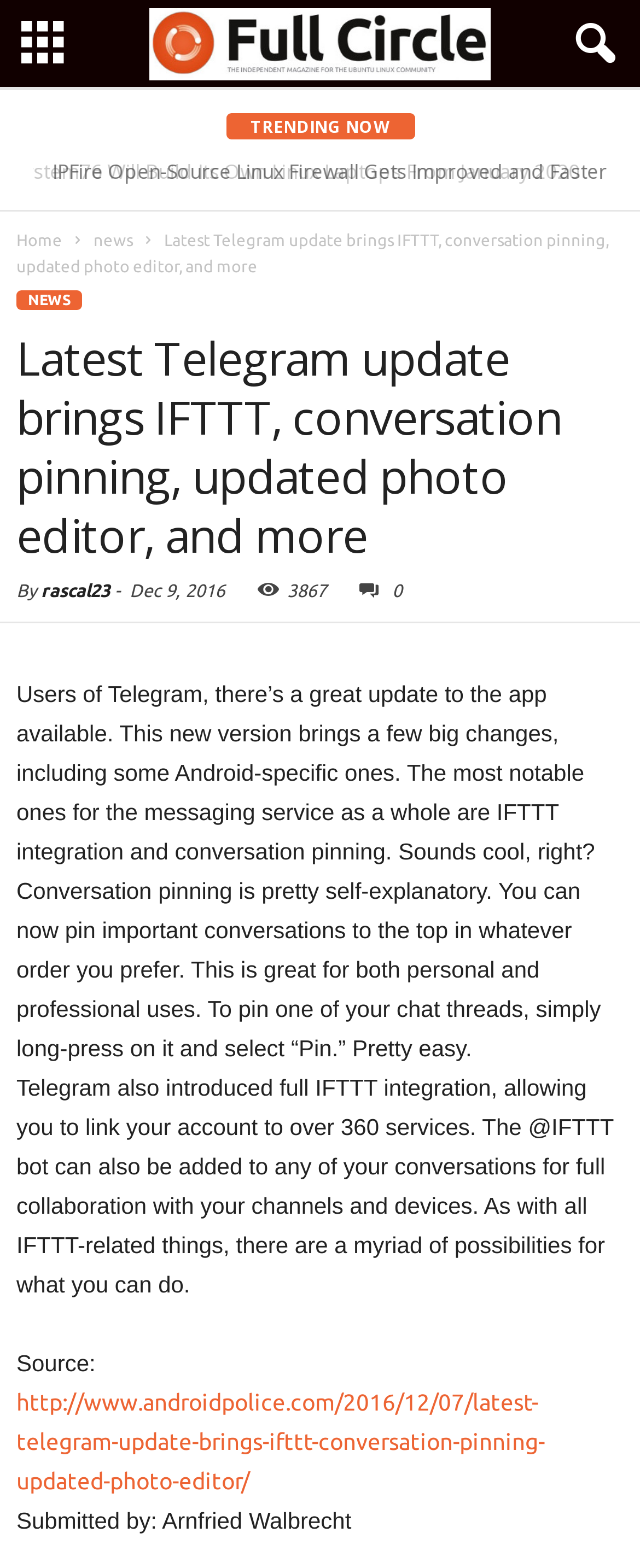Determine the bounding box coordinates of the clickable element to complete this instruction: "Check the latest Telegram update". Provide the coordinates in the format of four float numbers between 0 and 1, [left, top, right, bottom].

[0.026, 0.434, 0.93, 0.551]